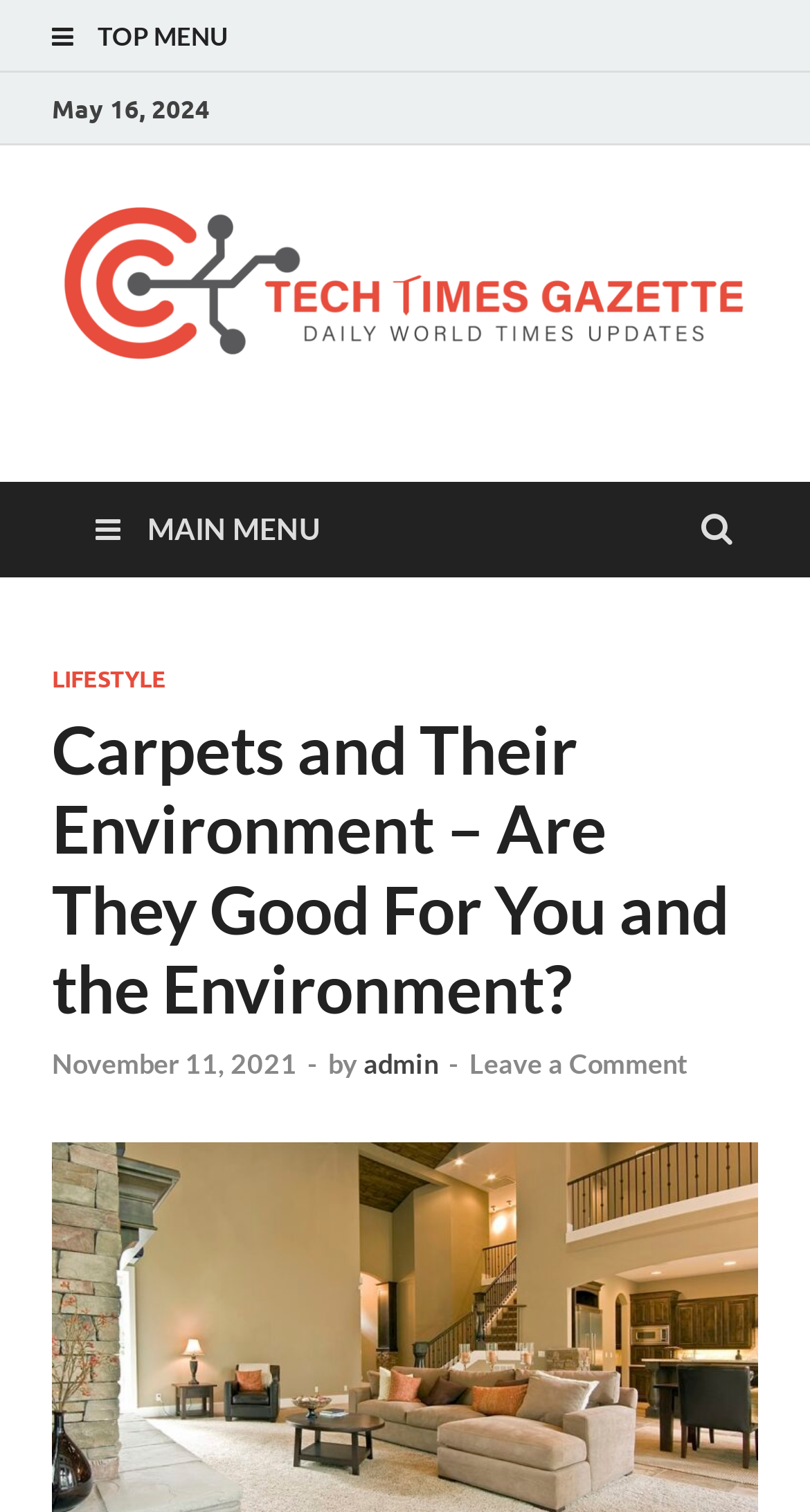Locate and generate the text content of the webpage's heading.

Carpets and Their Environment – Are They Good For You and the Environment?